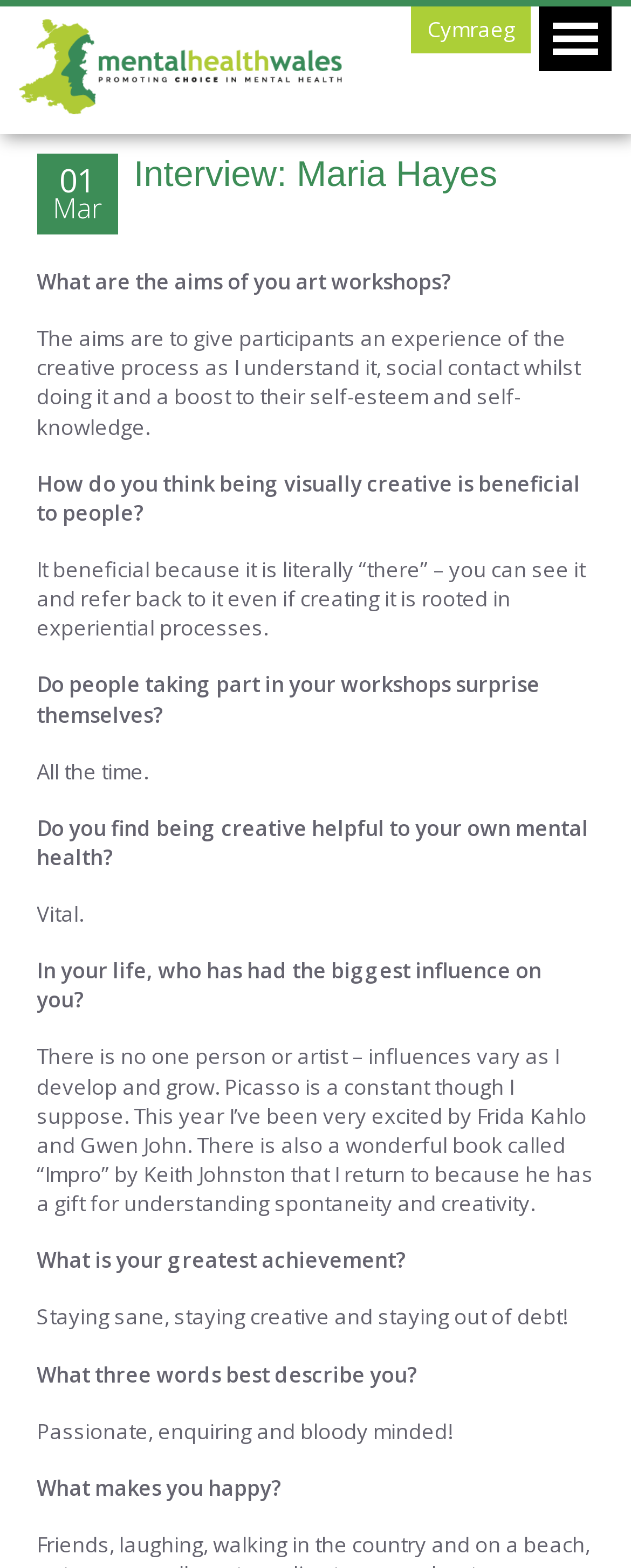Answer the question below with a single word or a brief phrase: 
What is the name of the person being interviewed?

Maria Hayes